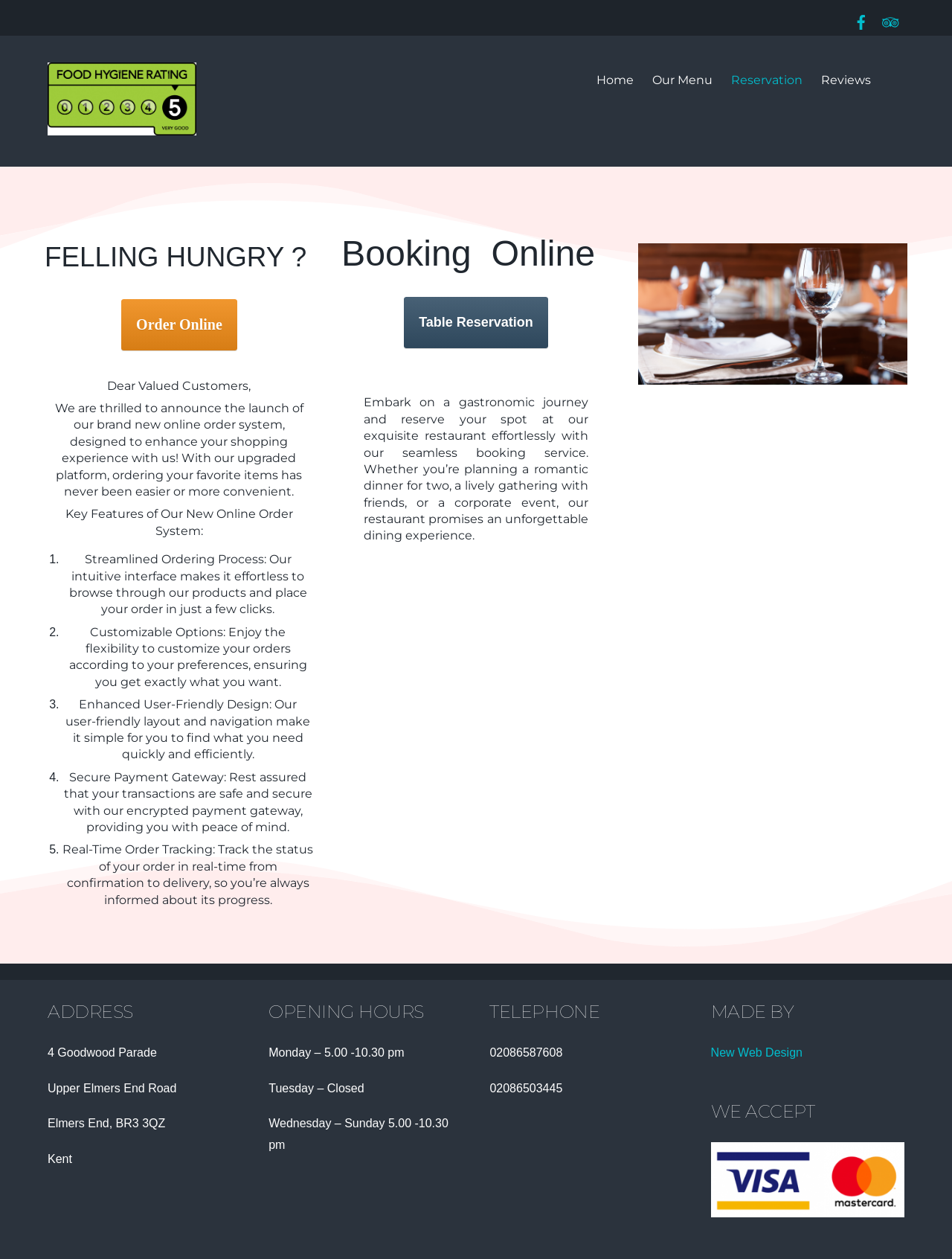What is the telephone number of the restaurant?
Using the visual information from the image, give a one-word or short-phrase answer.

02086587608 or 02086503445